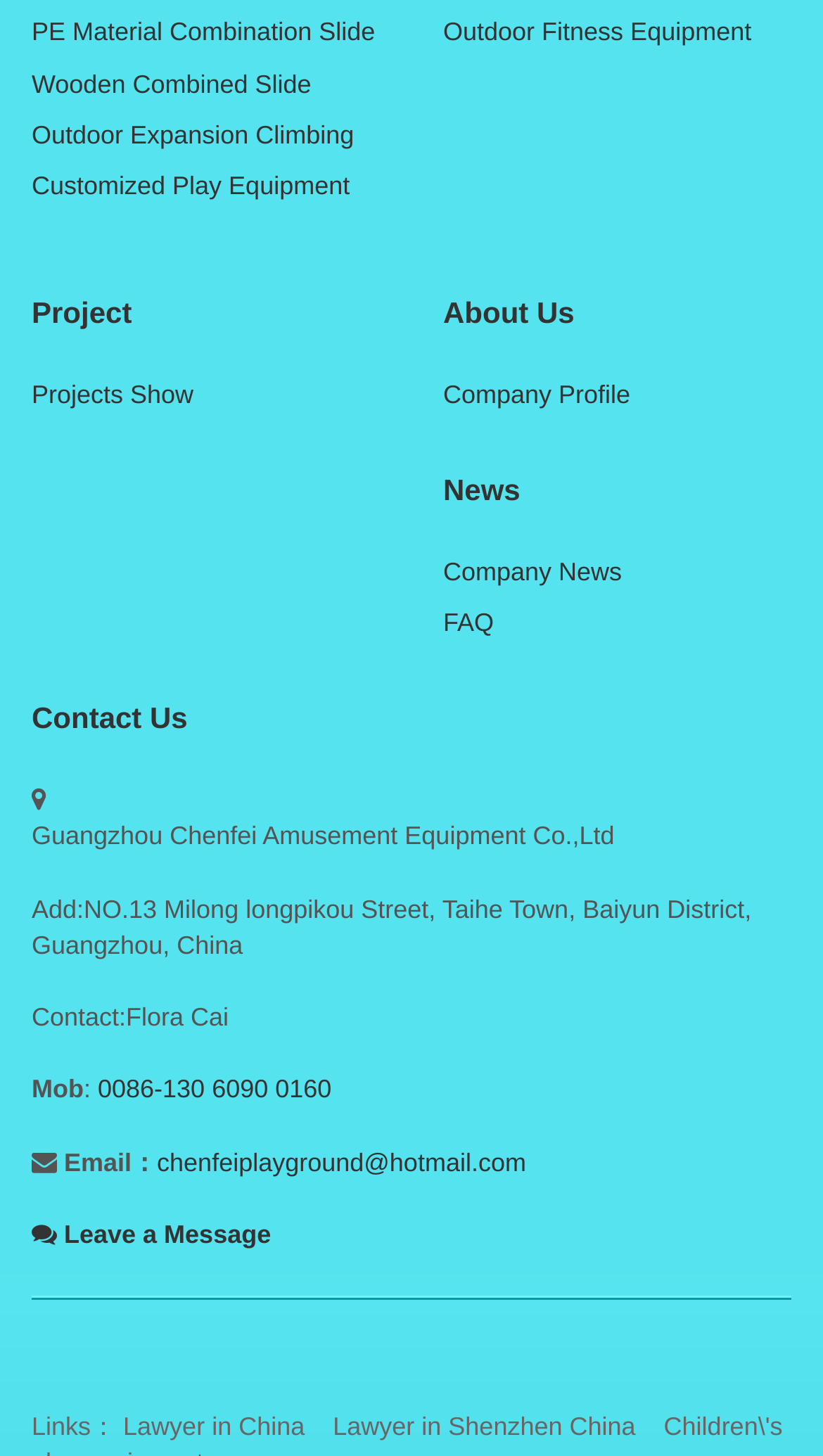Pinpoint the bounding box coordinates of the element you need to click to execute the following instruction: "View Company Profile". The bounding box should be represented by four float numbers between 0 and 1, in the format [left, top, right, bottom].

[0.538, 0.261, 0.766, 0.282]